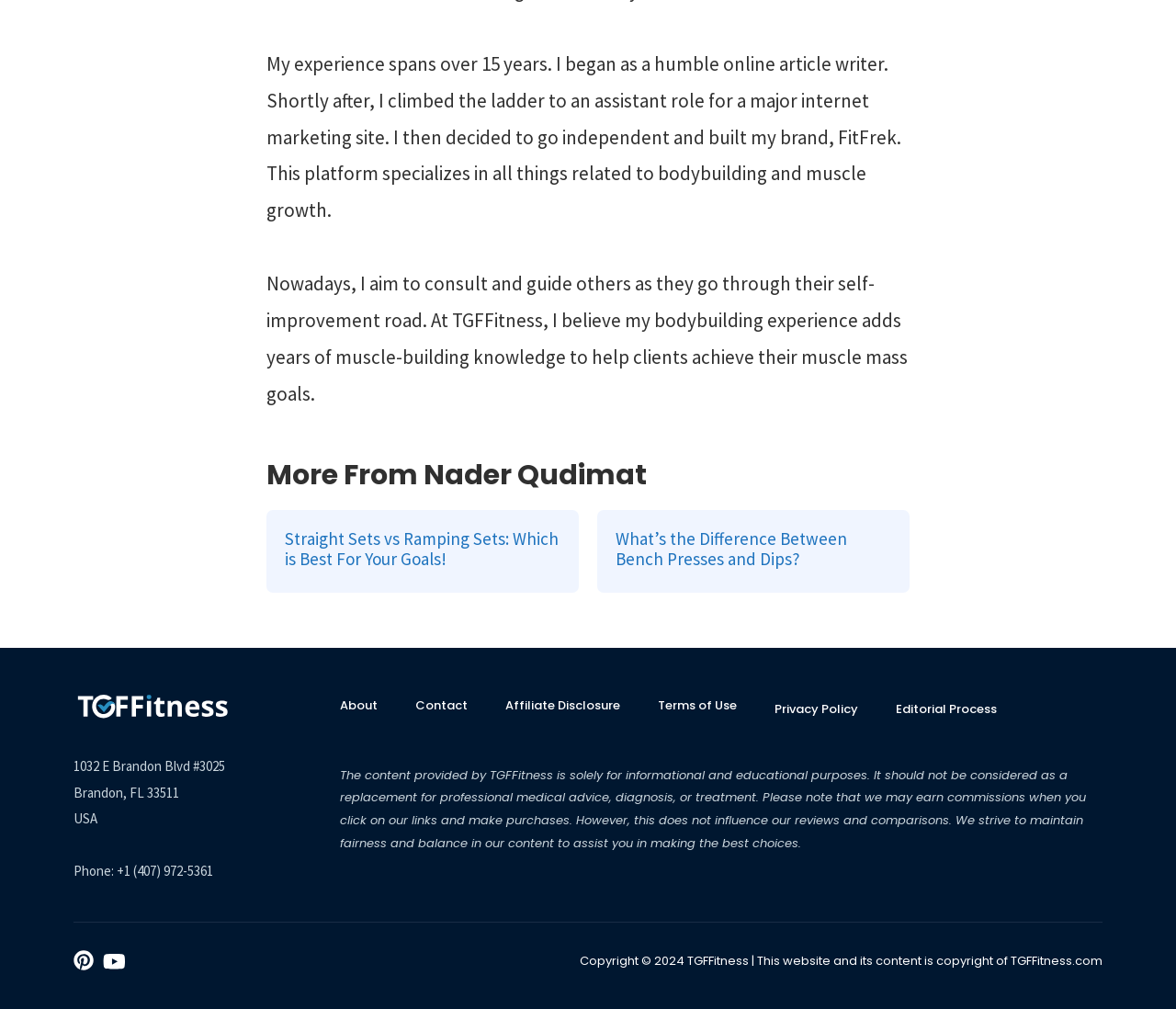Given the element description: "Privacy Policy", predict the bounding box coordinates of the UI element it refers to, using four float numbers between 0 and 1, i.e., [left, top, right, bottom].

[0.659, 0.694, 0.73, 0.711]